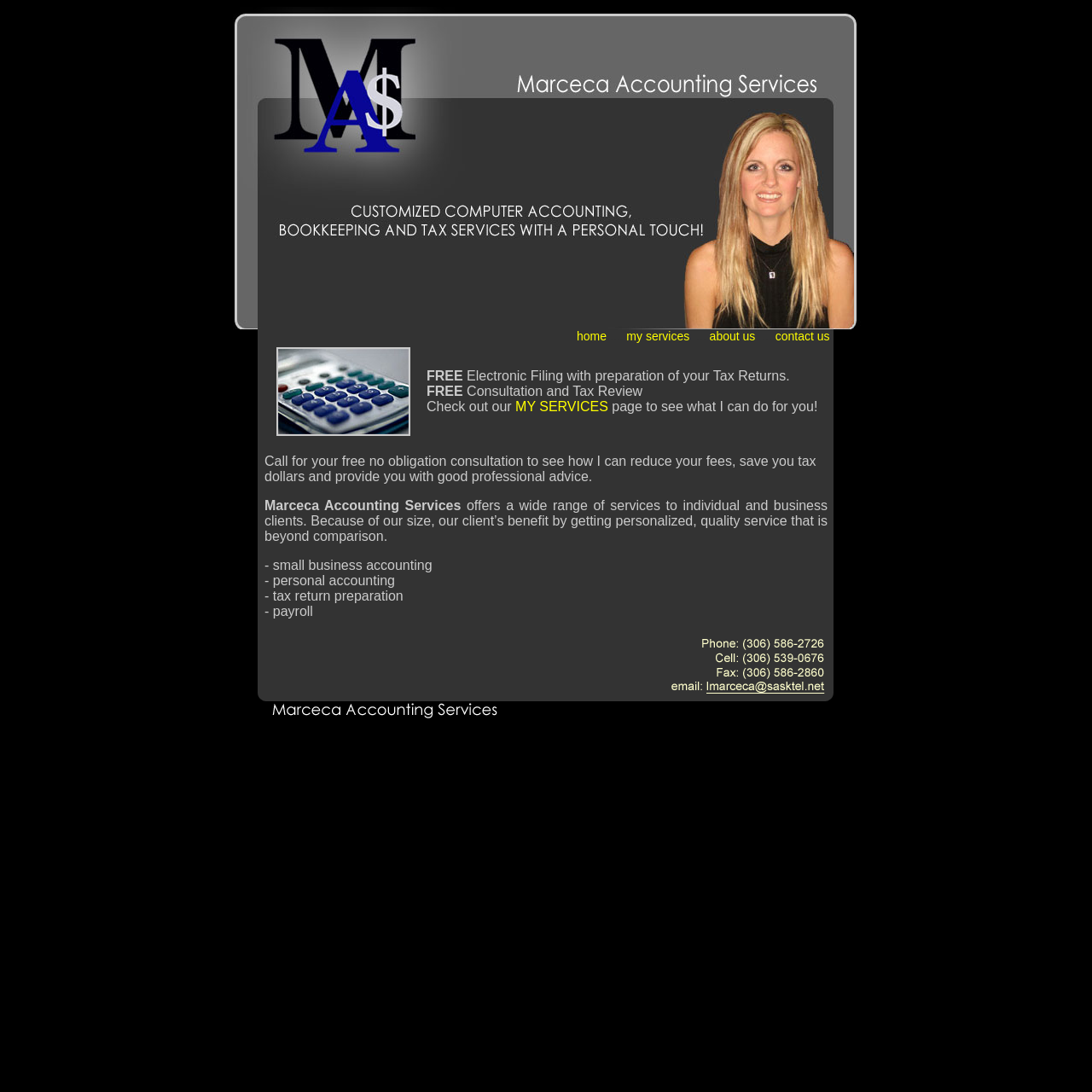Explain in detail what is displayed on the webpage.

The webpage is for Marceca Accounting Services, a company that offers various accounting services to individuals and businesses. At the top of the page, there is a layout table with two rows. The first row contains two images, one on the left and one on the right, taking up about half of the page's width each. 

Below the images, there is a section with a menu bar containing four links: "home", "my services", "about us", and "contact us". This menu bar is centered on the page.

Under the menu bar, there is a large block of text that describes the services offered by Marceca Accounting Services. The text is divided into two columns, with an image on the left and the text on the right. The image is a small icon, and the text describes the benefits of using Marceca Accounting Services, including free electronic filing and consultation, personalized service, and a range of services offered. The services listed include small business accounting, personal accounting, tax return preparation, and payroll.

At the bottom of the page, there is a link with an associated image, which appears to be a call-to-action button.